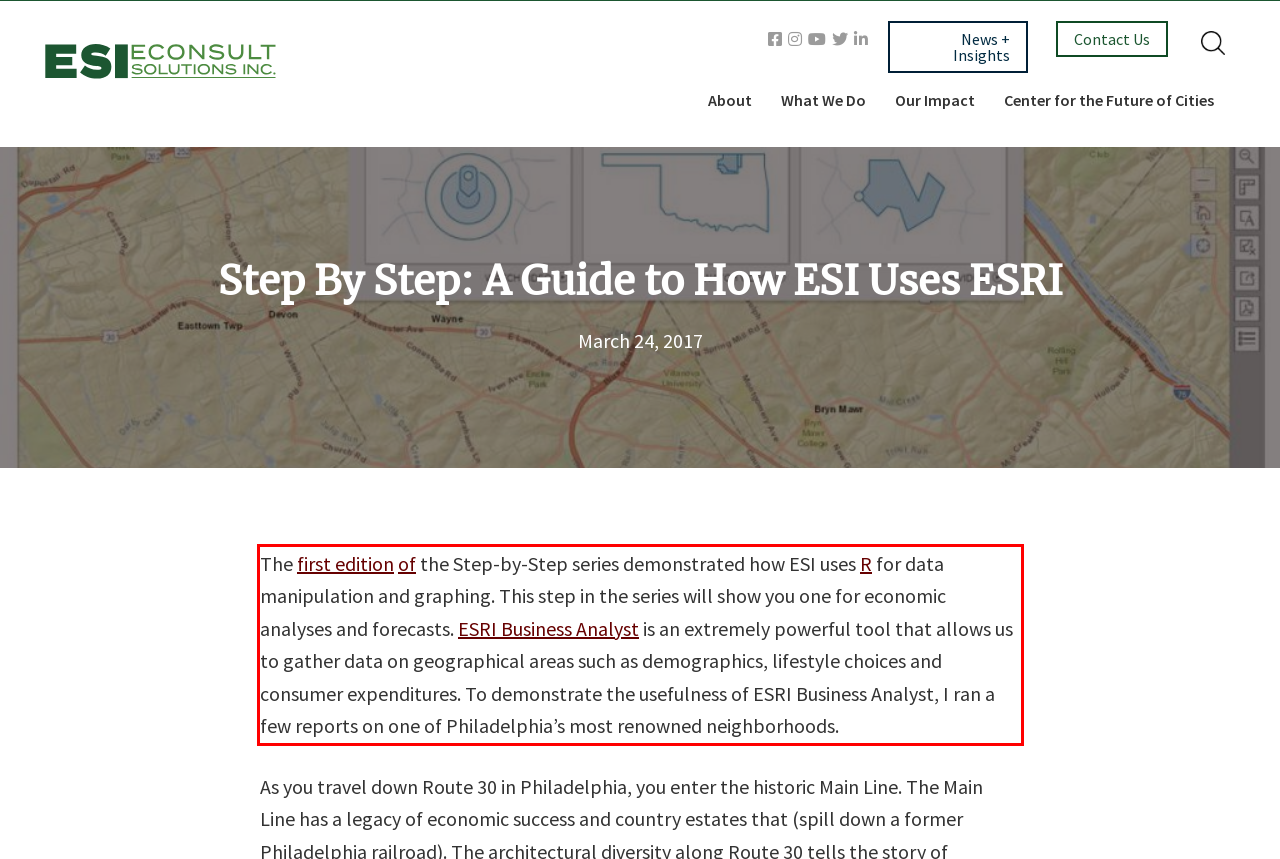Analyze the red bounding box in the provided webpage screenshot and generate the text content contained within.

The first edition of the Step-by-Step series demonstrated how ESI uses R for data manipulation and graphing. This step in the series will show you one for economic analyses and forecasts. ESRI Business Analyst is an extremely powerful tool that allows us to gather data on geographical areas such as demographics, lifestyle choices and consumer expenditures. To demonstrate the usefulness of ESRI Business Analyst, I ran a few reports on one of Philadelphia’s most renowned neighborhoods.